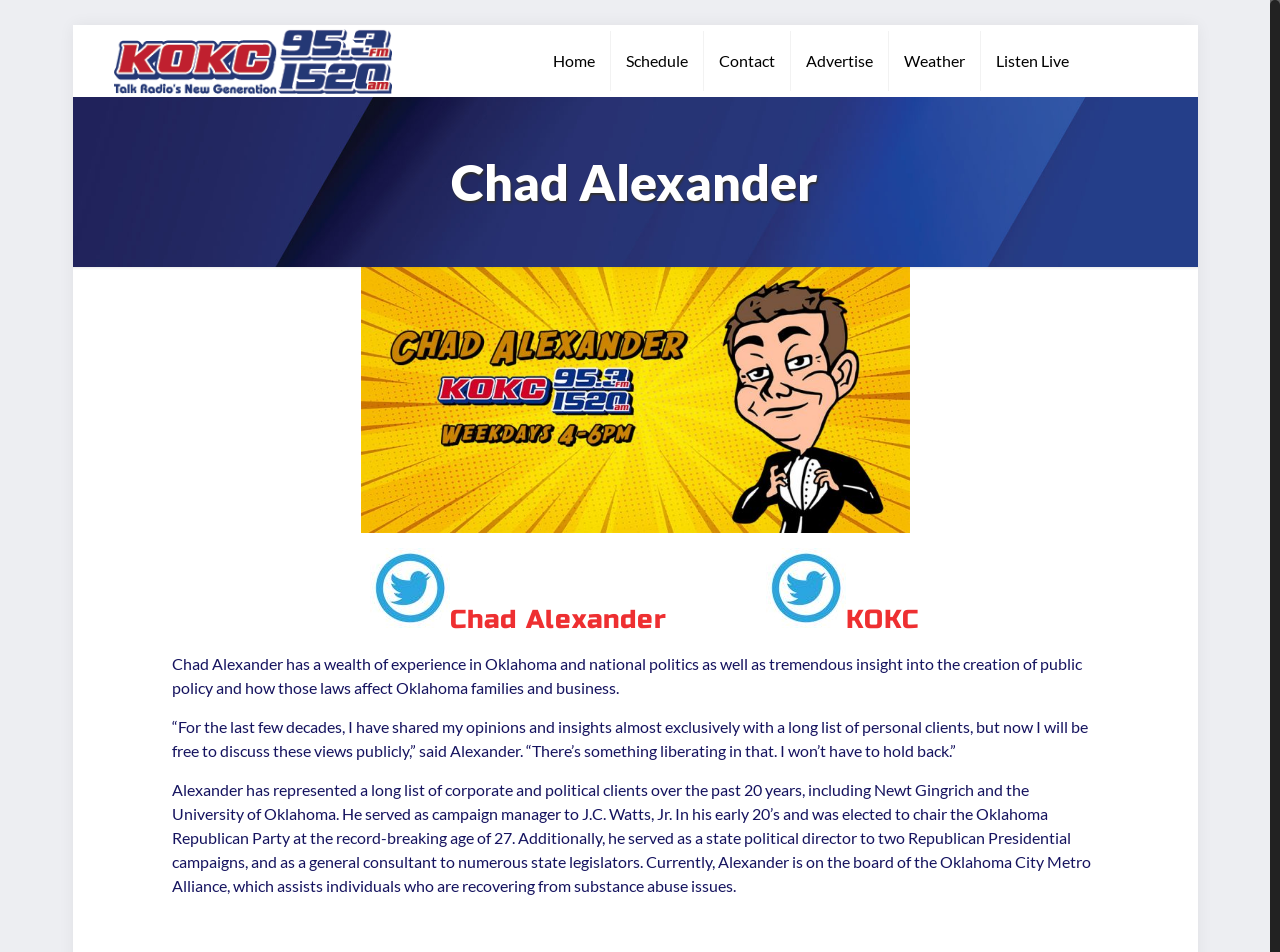Using the given description, provide the bounding box coordinates formatted as (top-left x, top-left y, bottom-right x, bottom-right y), with all values being floating point numbers between 0 and 1. Description: Home

[0.42, 0.026, 0.477, 0.102]